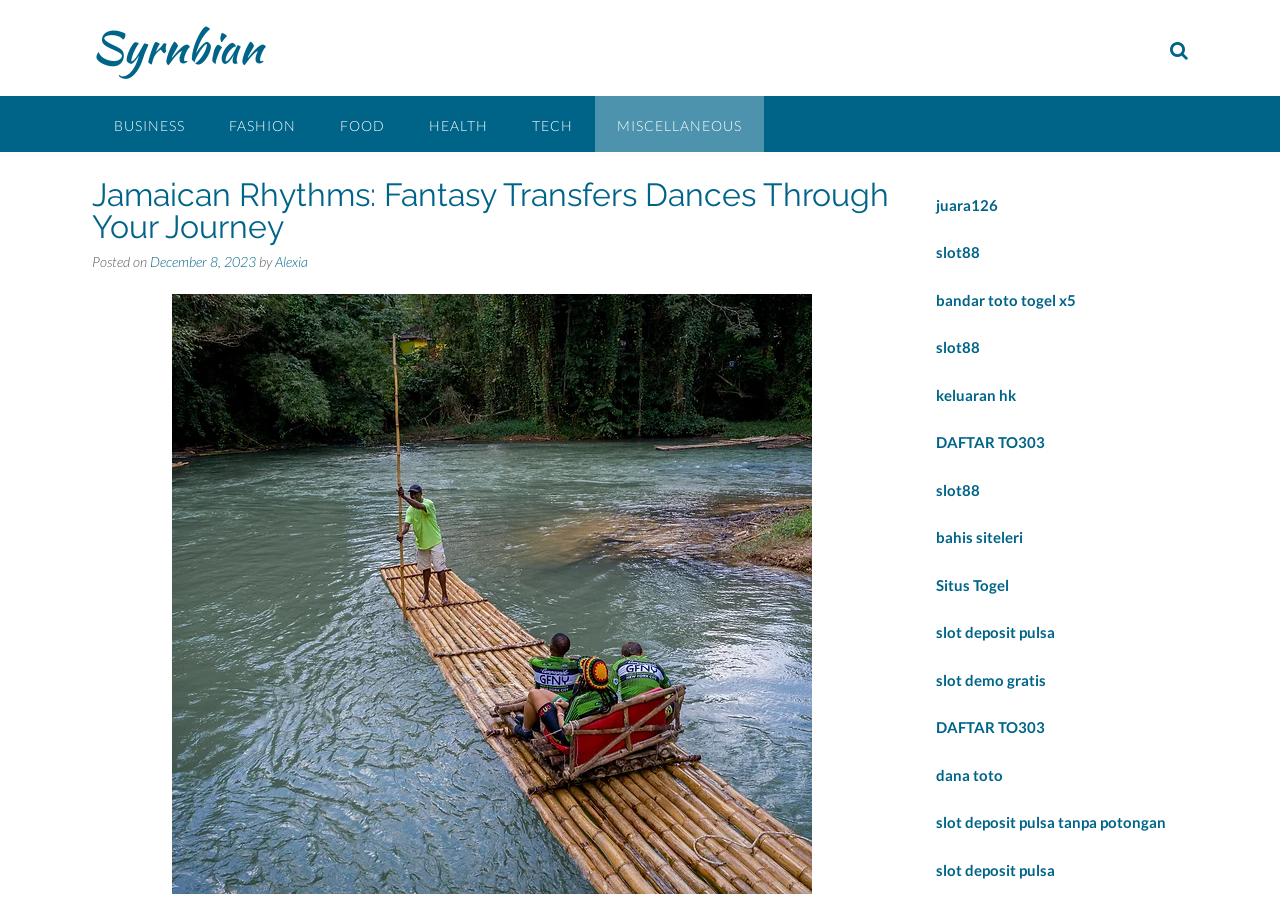Please locate the clickable area by providing the bounding box coordinates to follow this instruction: "Check out slot88".

[0.731, 0.27, 0.766, 0.29]